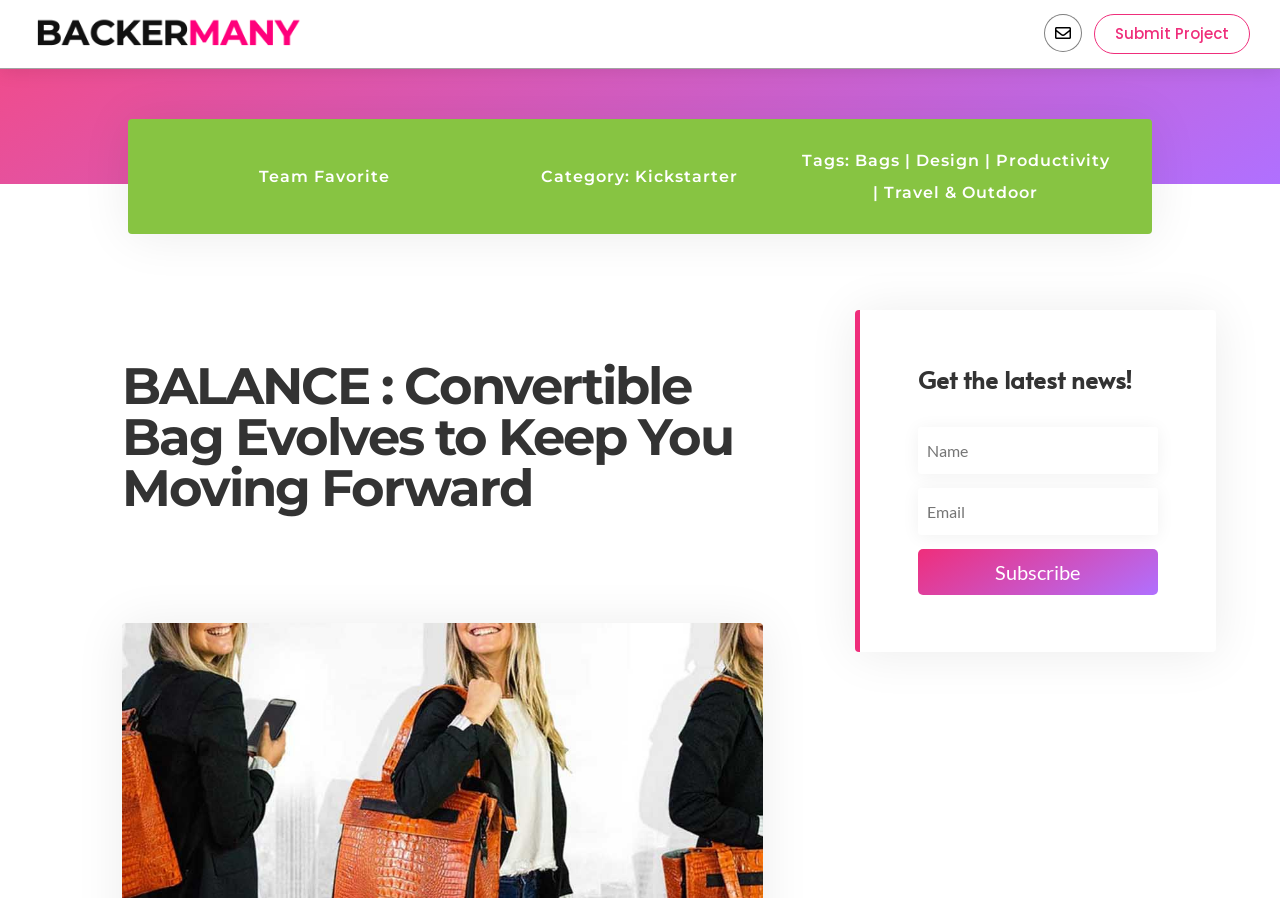Indicate the bounding box coordinates of the clickable region to achieve the following instruction: "Click the logo."

[0.023, 0.011, 0.24, 0.065]